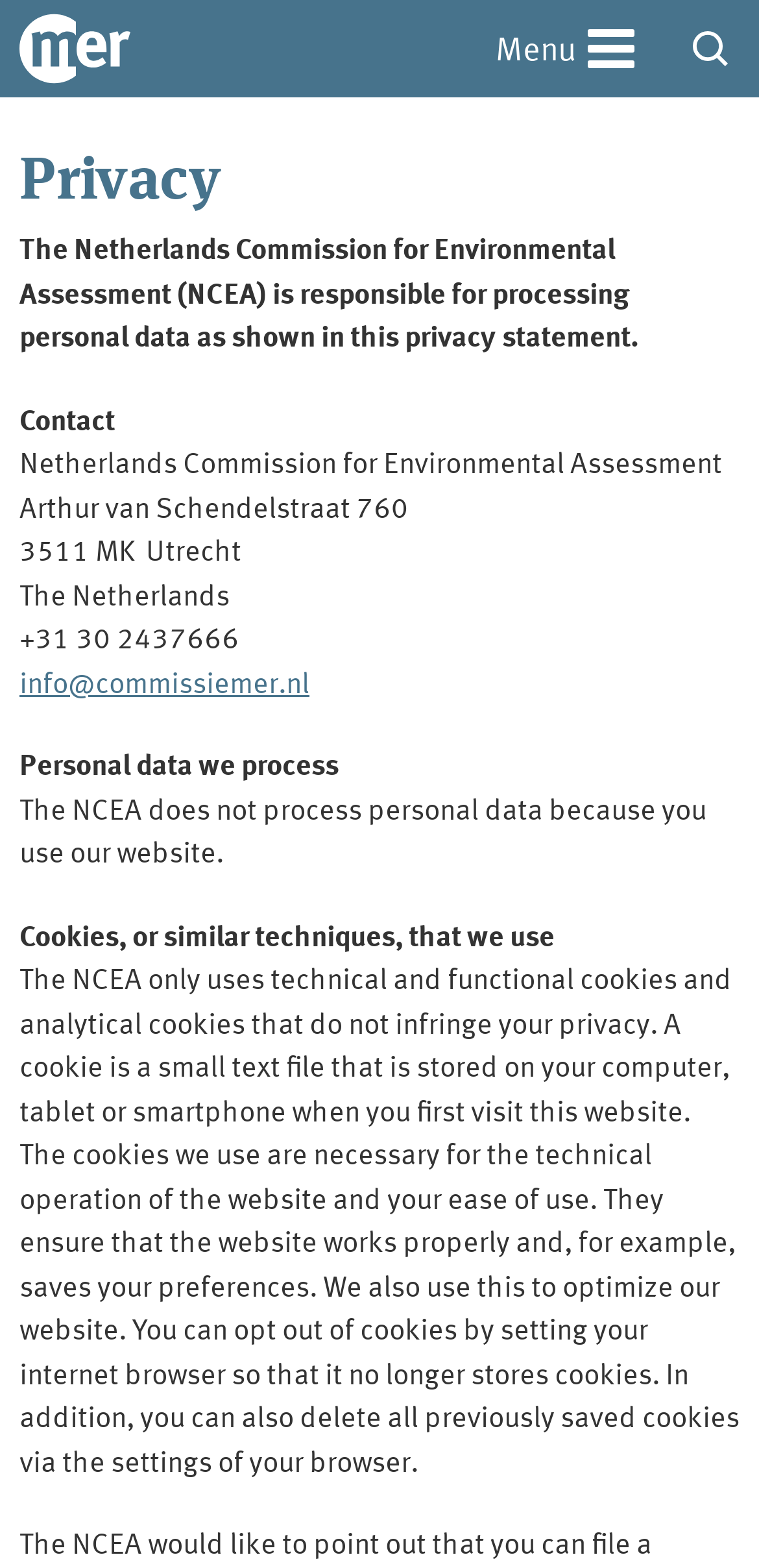Identify the bounding box coordinates of the clickable section necessary to follow the following instruction: "Send an email to info@commissiemer.nl". The coordinates should be presented as four float numbers from 0 to 1, i.e., [left, top, right, bottom].

[0.026, 0.428, 0.408, 0.446]